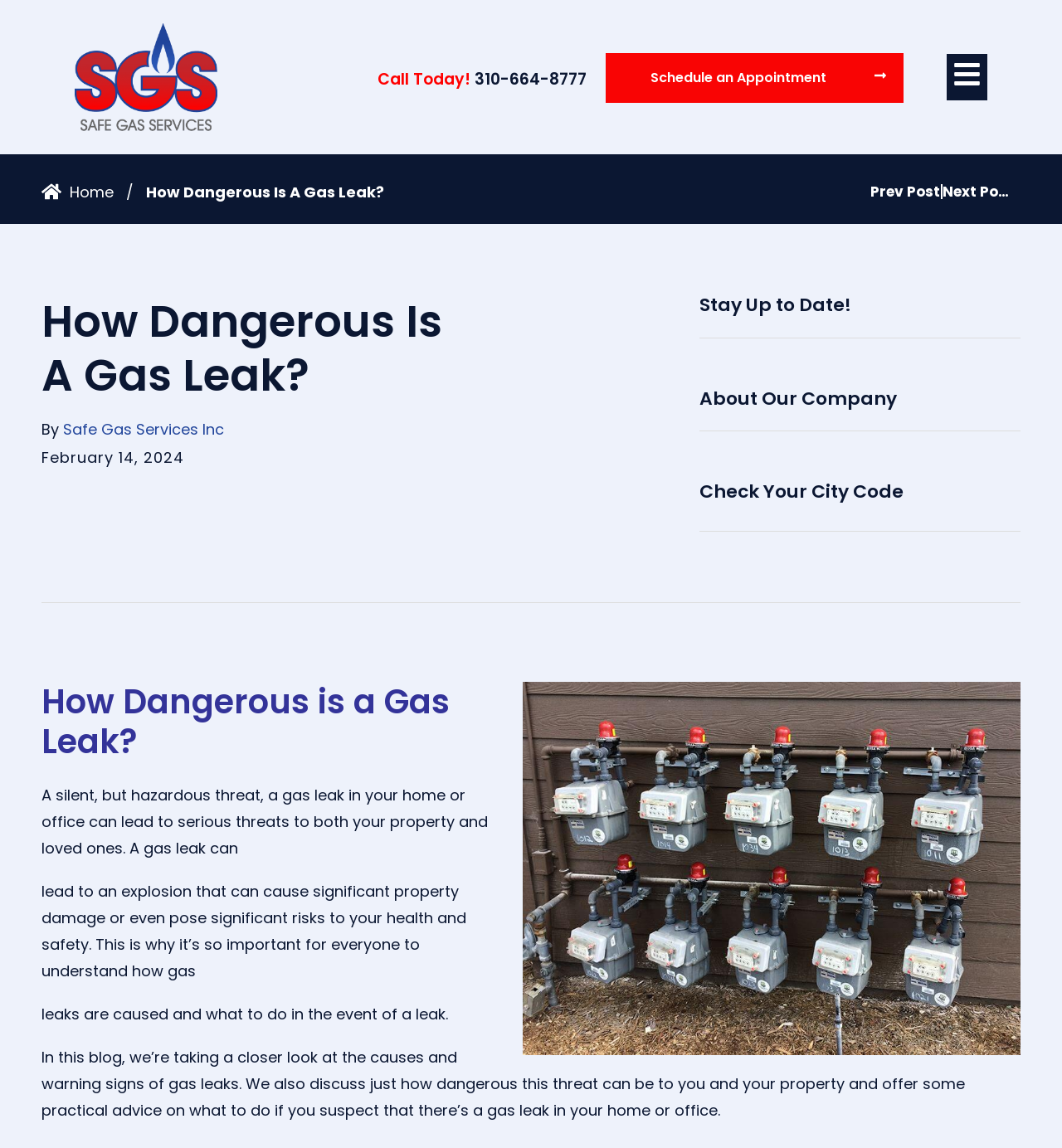What is the main topic of this webpage? Please answer the question using a single word or phrase based on the image.

Gas leak danger